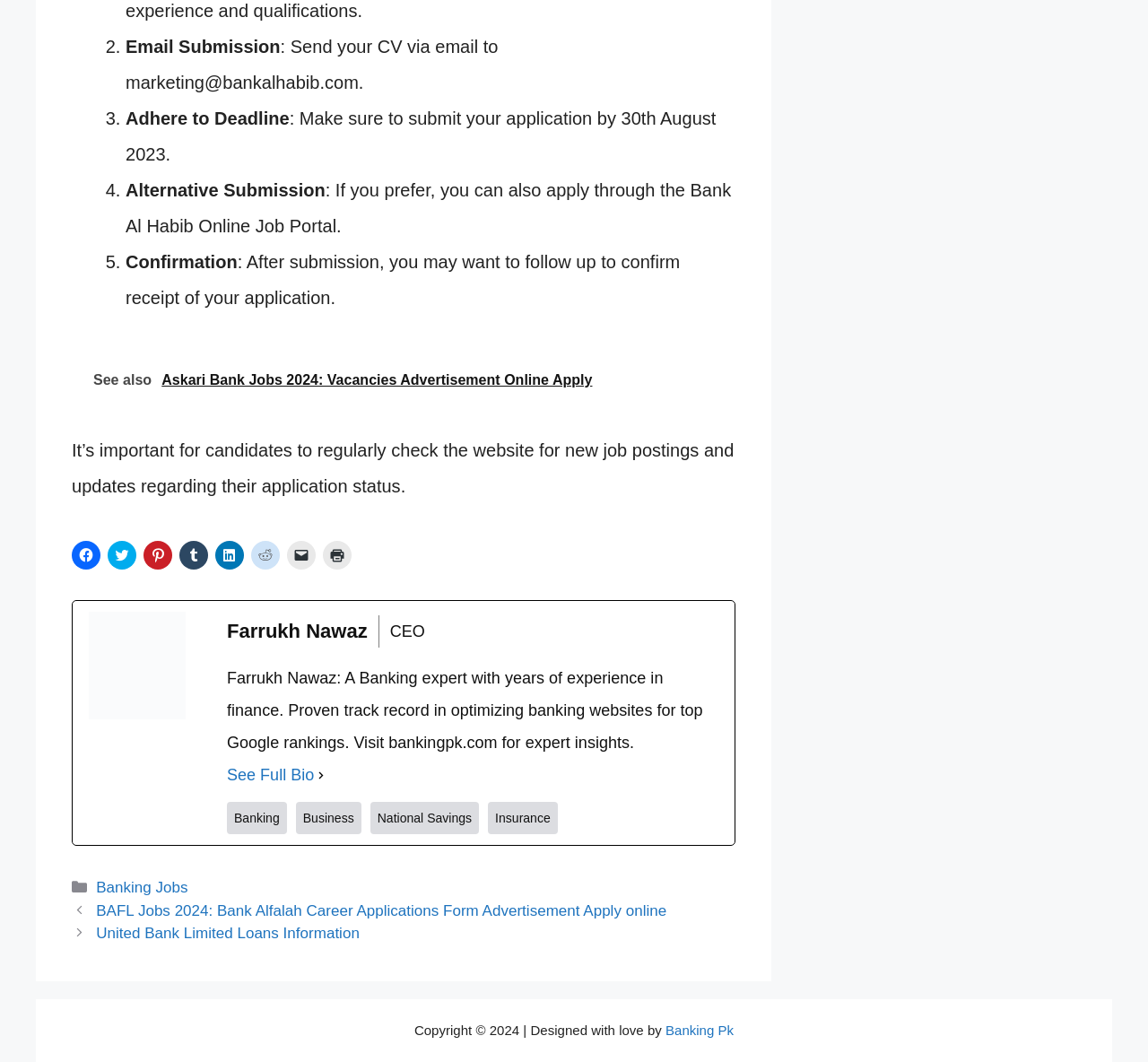Please identify the bounding box coordinates of the clickable element to fulfill the following instruction: "Visit Banking Pk". The coordinates should be four float numbers between 0 and 1, i.e., [left, top, right, bottom].

[0.58, 0.963, 0.639, 0.977]